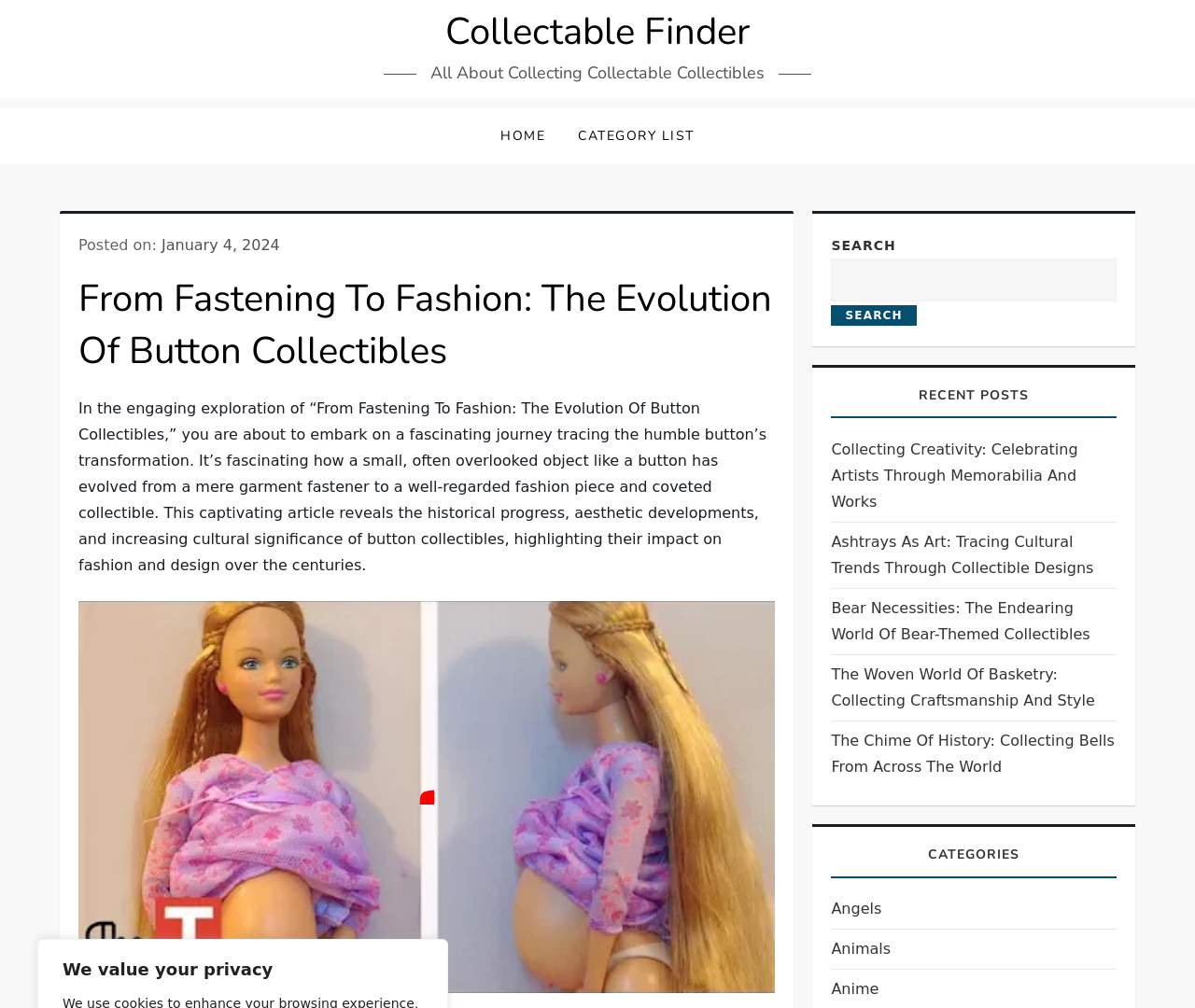Please identify the bounding box coordinates of the area that needs to be clicked to follow this instruction: "Search for something".

[0.696, 0.256, 0.934, 0.299]